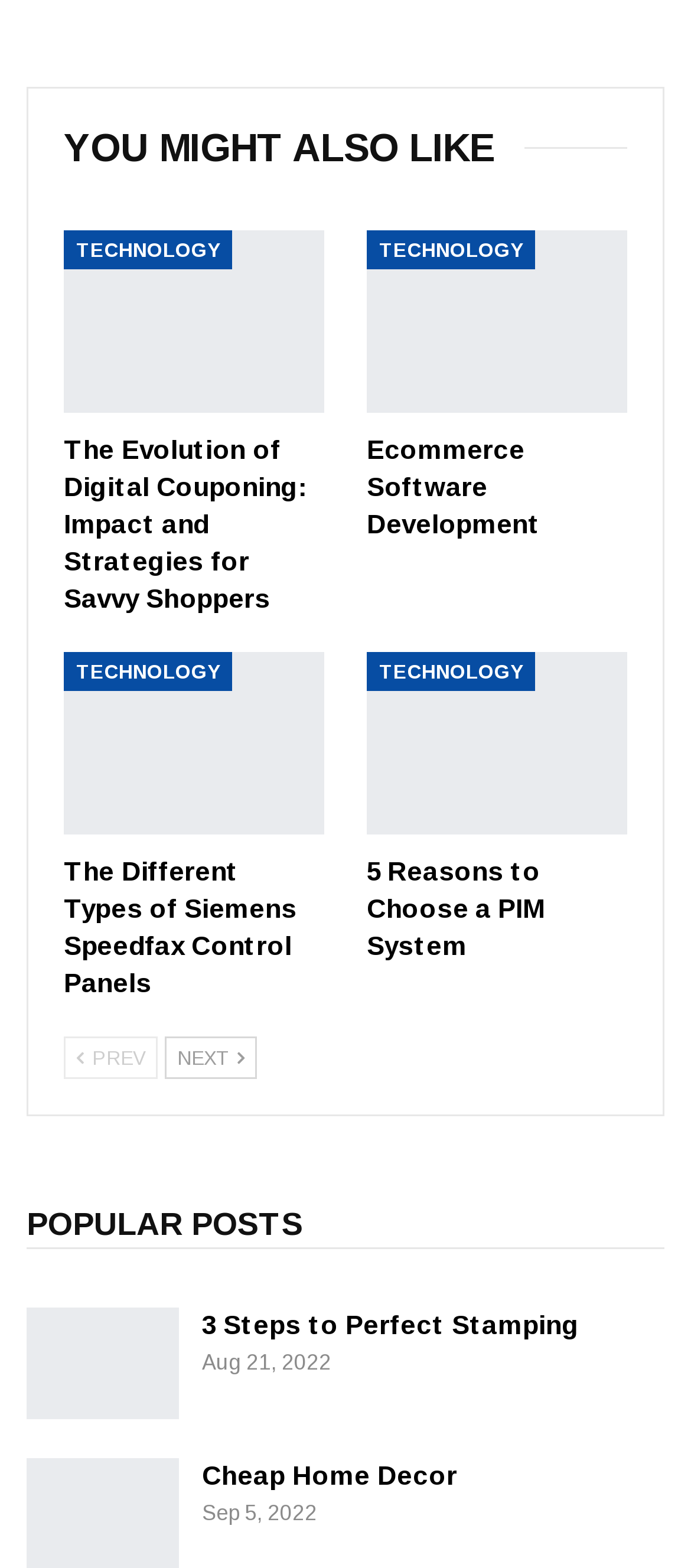Please identify the bounding box coordinates of the element that needs to be clicked to perform the following instruction: "Read about 'What is an Endodontist and When Should I See One?'".

None